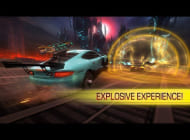What is the tone of the game suggested by the image?
Please answer the question with as much detail and depth as you can.

The caption highlights the 'EXPLOSIVE EXPERIENCE!' and describes the game as a fusion of 'fast-paced driving' and 'battle-like engagement', implying an intense and action-packed experience for players.